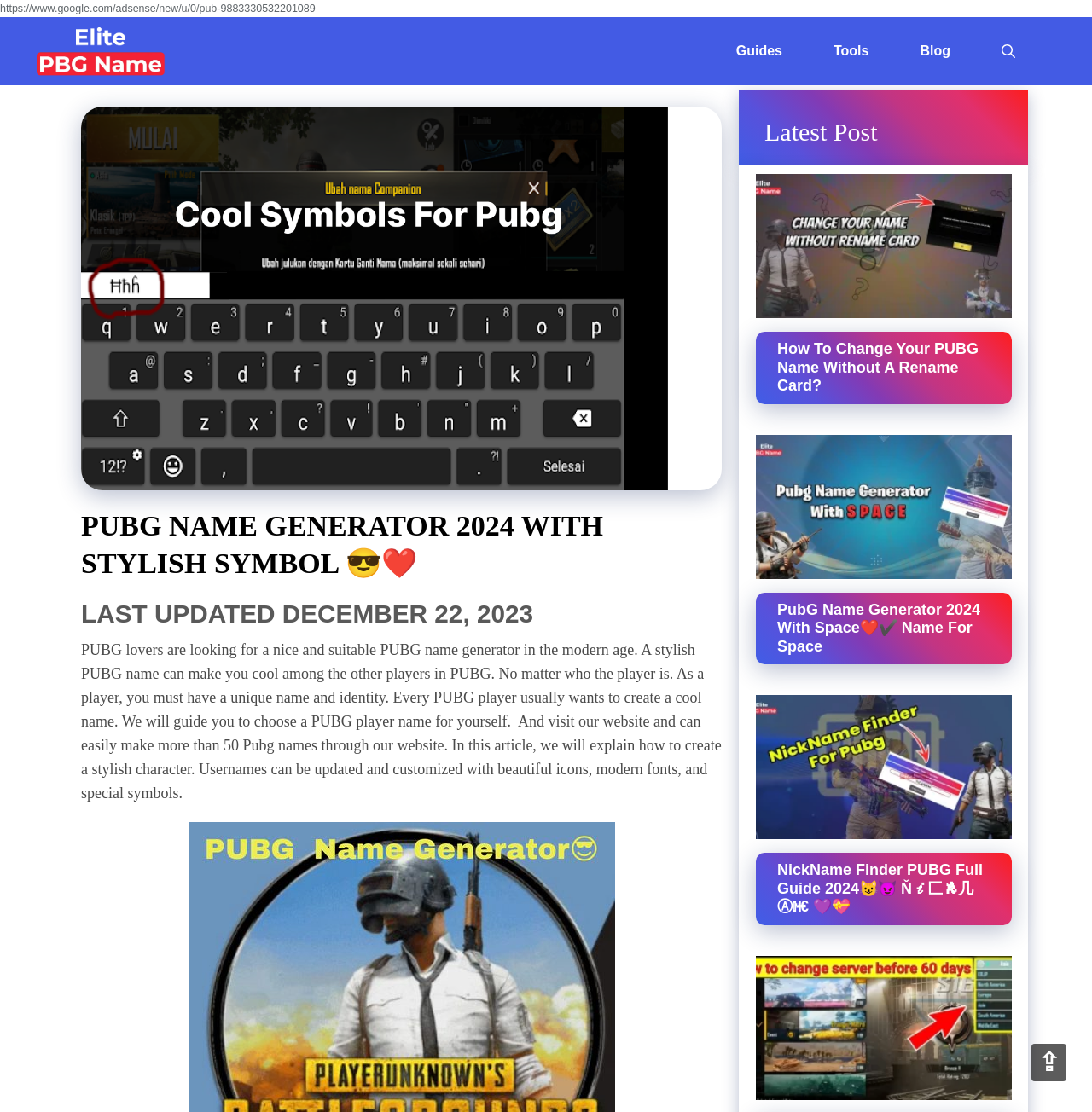Find the bounding box coordinates of the clickable region needed to perform the following instruction: "Click the 'ElitePubgName.com' link". The coordinates should be provided as four float numbers between 0 and 1, i.e., [left, top, right, bottom].

[0.031, 0.029, 0.153, 0.059]